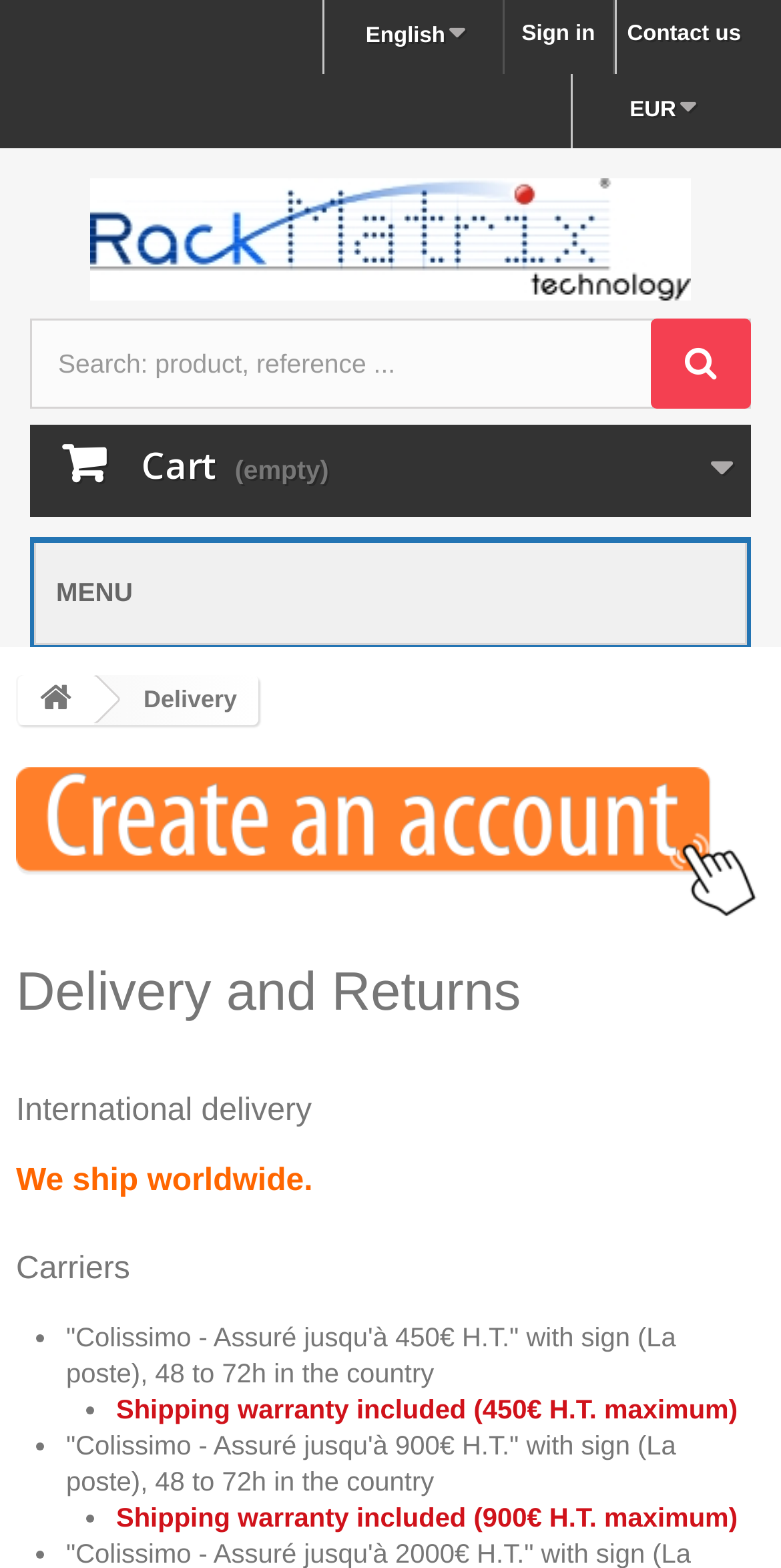Pinpoint the bounding box coordinates of the element you need to click to execute the following instruction: "Go to Rack Matrix distribution store". The bounding box should be represented by four float numbers between 0 and 1, in the format [left, top, right, bottom].

[0.038, 0.114, 0.962, 0.192]